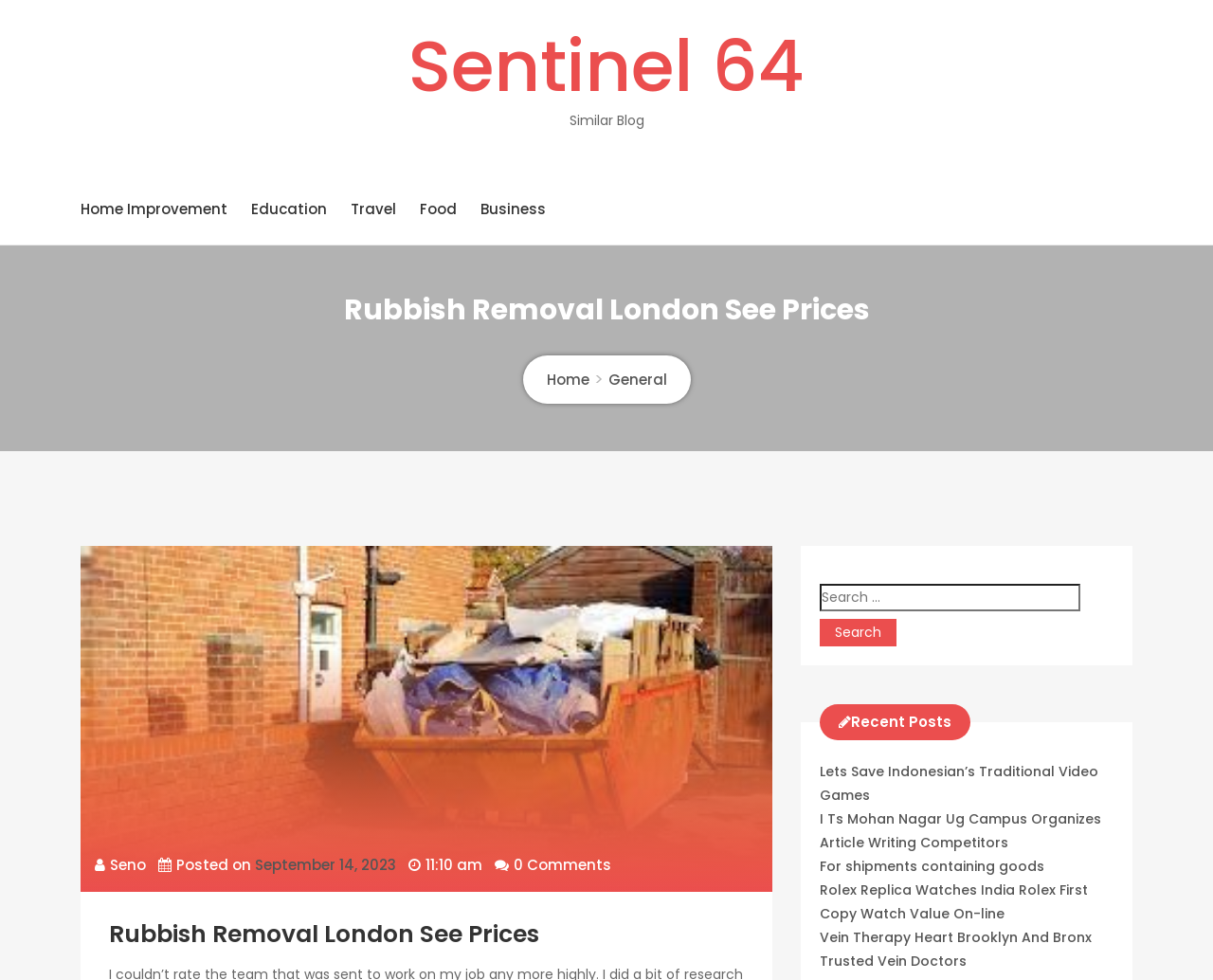Identify the bounding box coordinates of the region that needs to be clicked to carry out this instruction: "Check the 'Recent Posts'". Provide these coordinates as four float numbers ranging from 0 to 1, i.e., [left, top, right, bottom].

[0.676, 0.719, 0.8, 0.755]